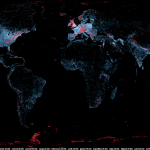Explain the content of the image in detail.

This image presents a captivating visualization of the geographic distribution of Wikipedia topics, specifically focusing on a category that encompasses mountains, peaks, and summits. The map is overlaid with vibrant colors, where areas heavily populated with related articles are marked in red against a dark background, highlighting their prominence. This representation provides a clear visual understanding of where discussions about these natural features are concentrated globally. The image is associated with the concept of geocoding Wikipedia articles, which ties geographical coordinates to topics, allowing for insightful analyses and infographics. It serves as both an informative tool and an artistic representation of data, illustrating the interconnectedness of knowledge across different regions related to mountain topics.